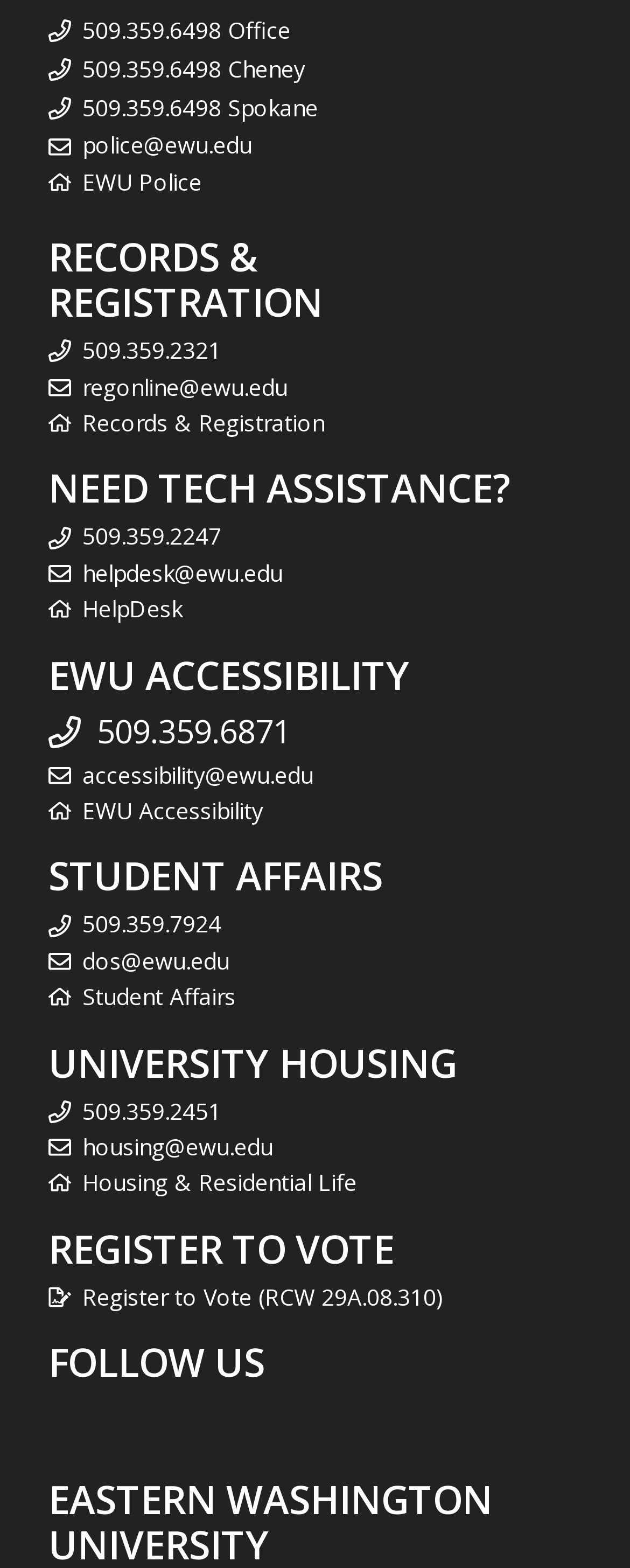Bounding box coordinates are to be given in the format (top-left x, top-left y, bottom-right x, bottom-right y). All values must be floating point numbers between 0 and 1. Provide the bounding box coordinate for the UI element described as: alt="store coupon"

None